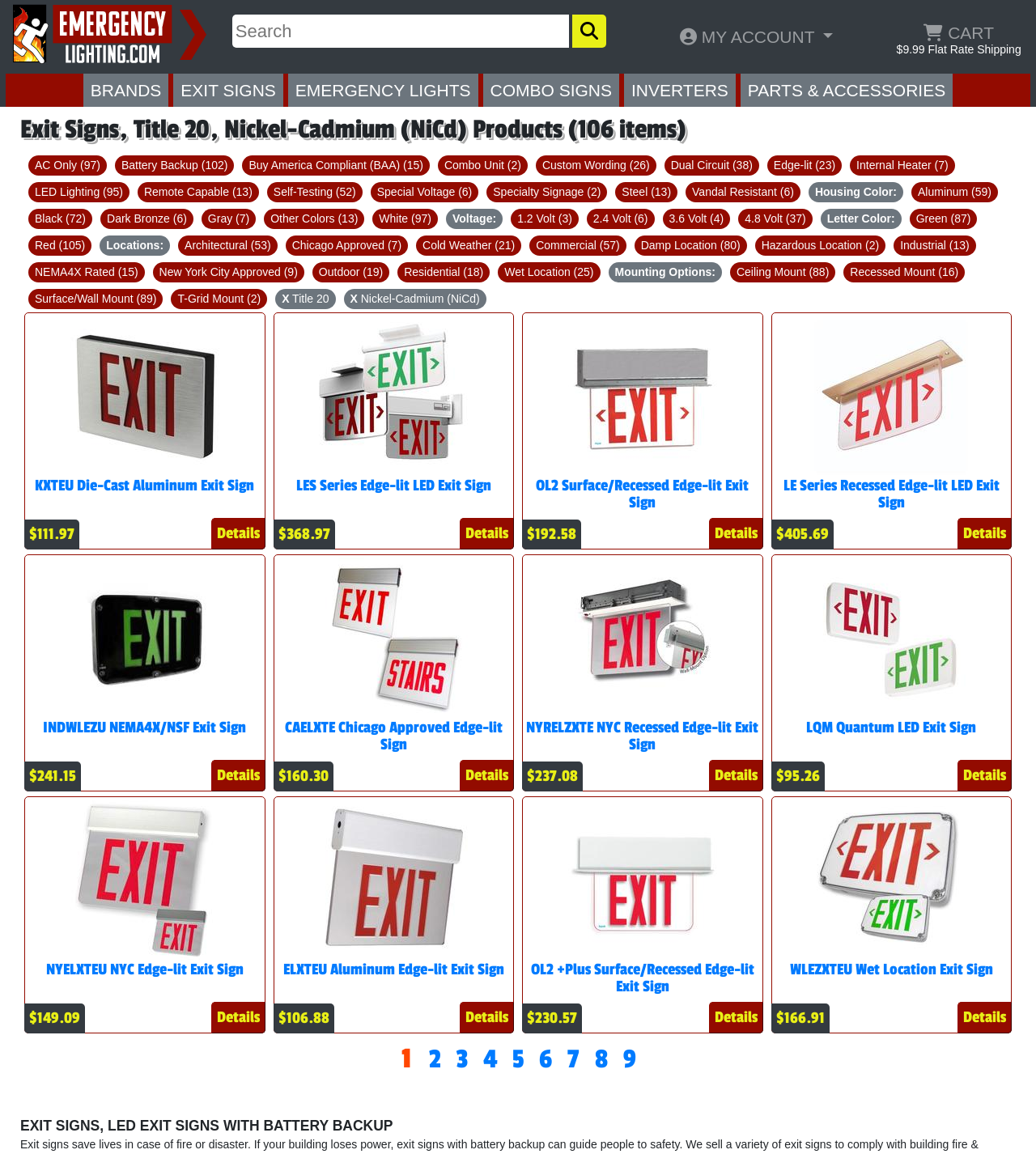Please locate the bounding box coordinates of the element that should be clicked to complete the given instruction: "Search for products".

[0.224, 0.012, 0.549, 0.041]